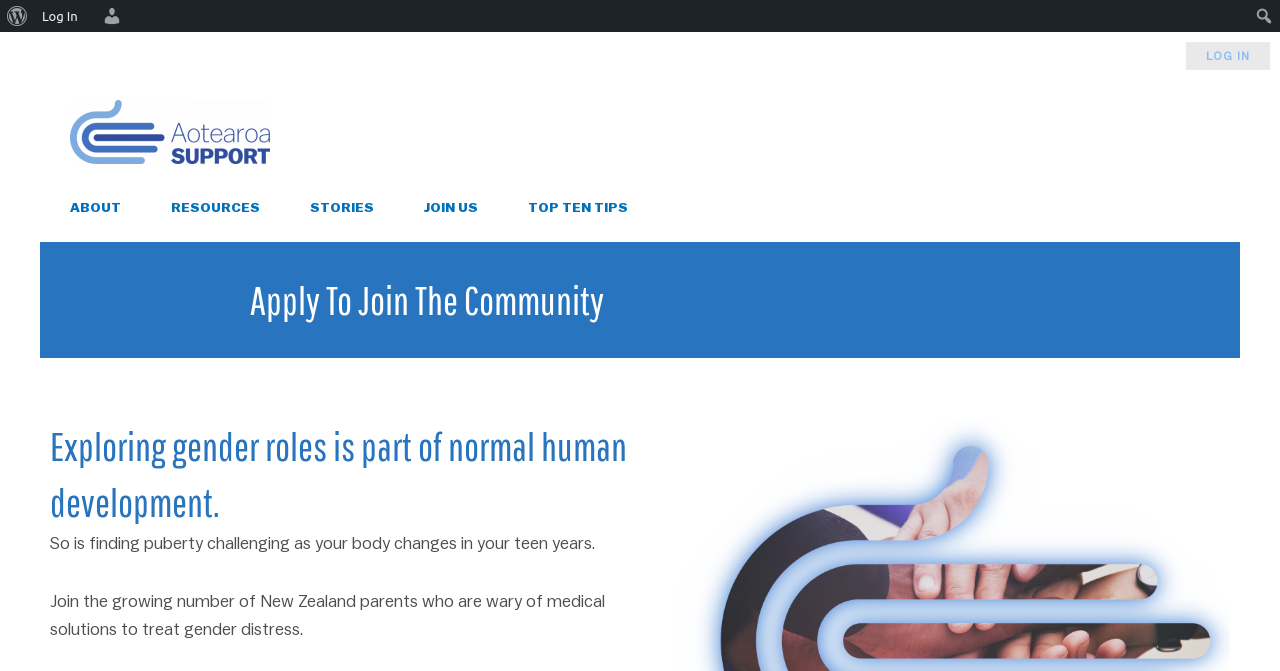Determine the bounding box for the described UI element: "Top Ten Tips".

[0.412, 0.289, 0.491, 0.331]